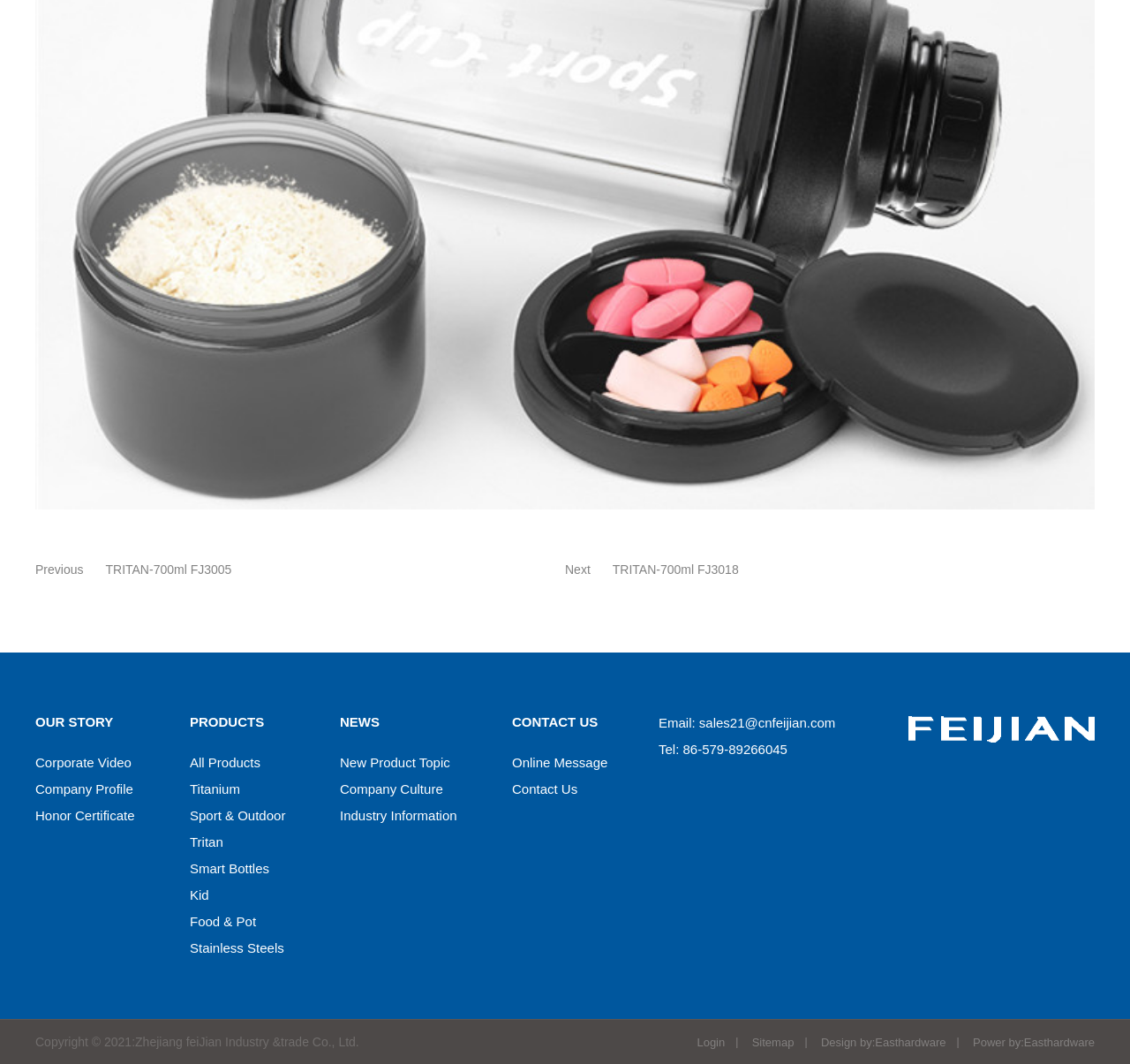Provide a one-word or short-phrase answer to the question:
What is the purpose of the 'OUR STORY' section?

To tell the company's story